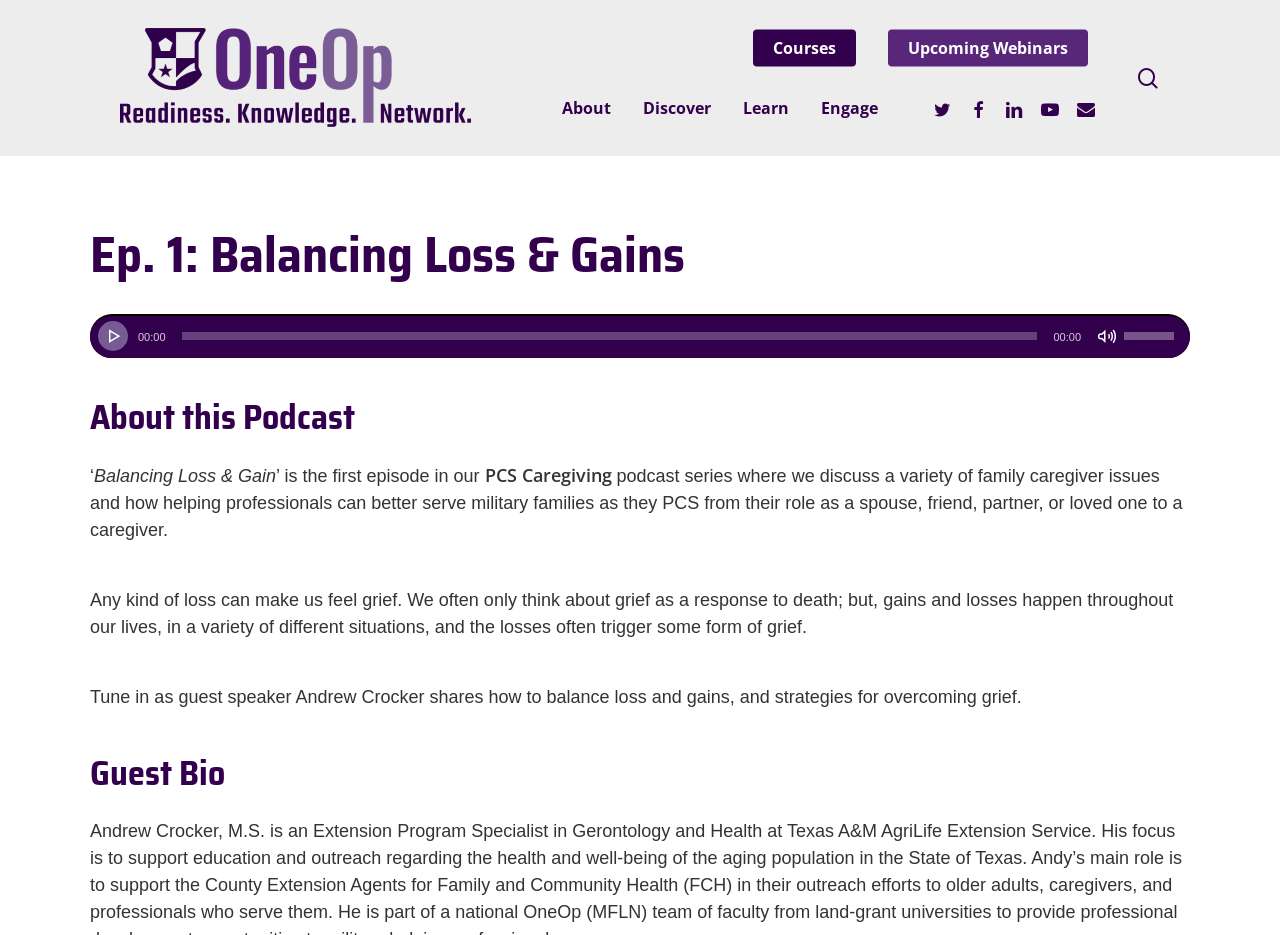Please give a one-word or short phrase response to the following question: 
What is the topic of the first episode?

Balancing Loss & Gain